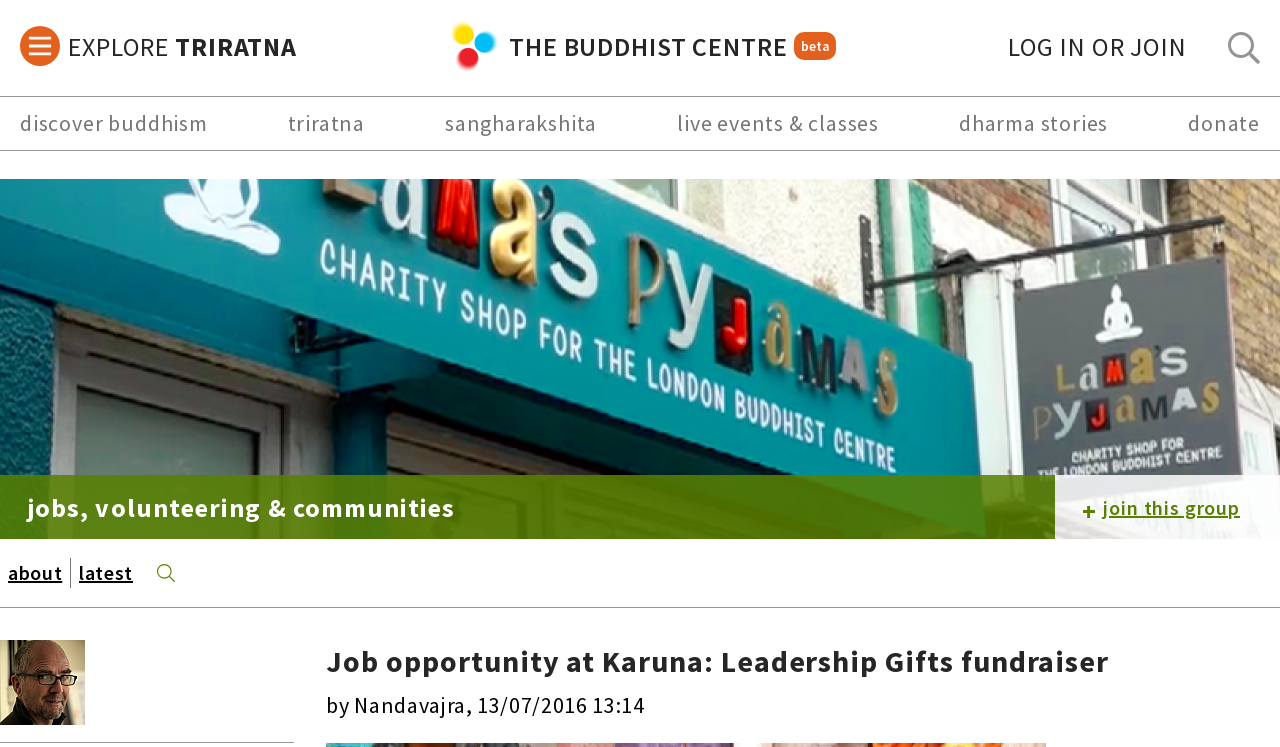Show the bounding box coordinates of the region that should be clicked to follow the instruction: "View 'Job opportunity at Karuna: Leadership Gifts fundraiser'."

[0.255, 0.859, 0.867, 0.91]